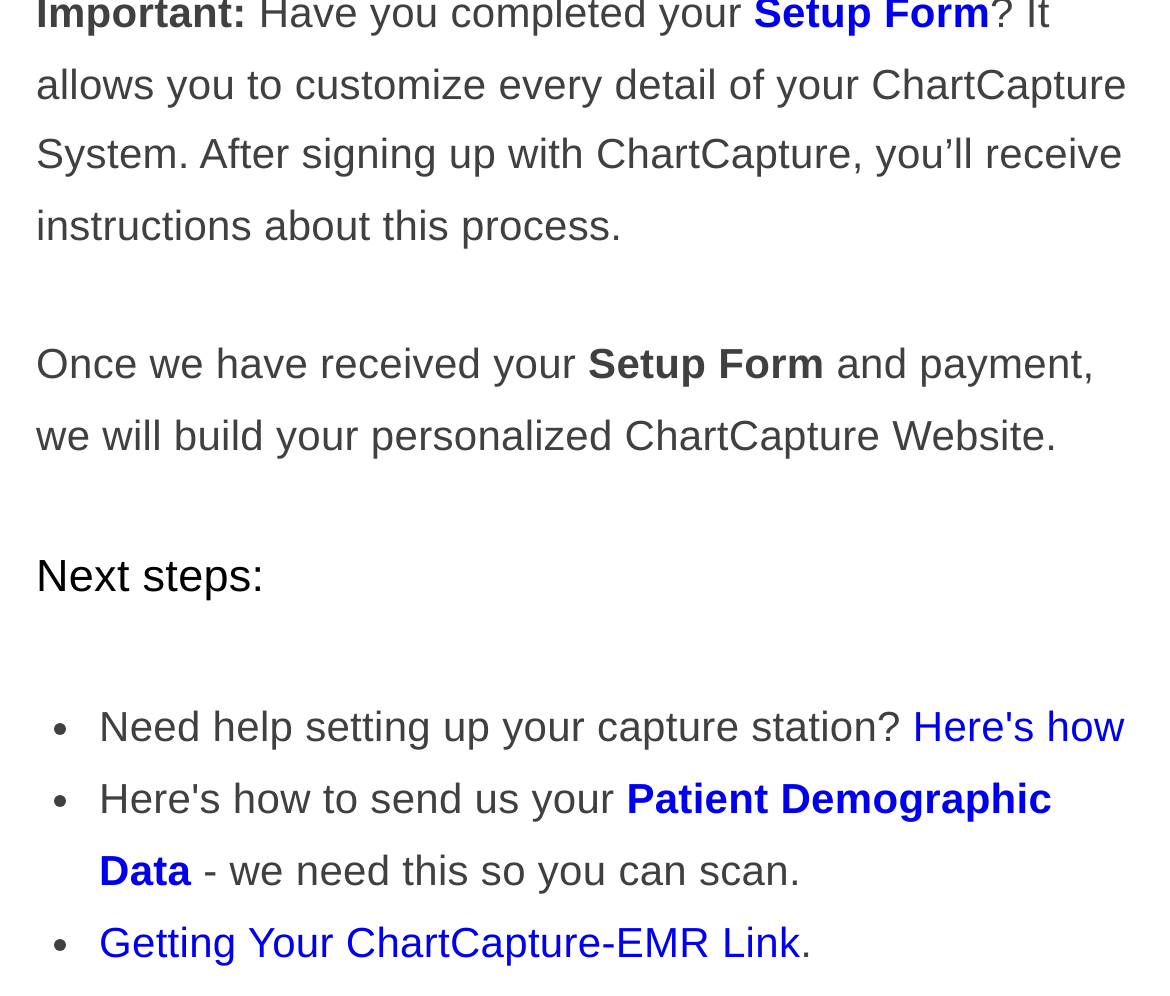Please specify the bounding box coordinates in the format (top-left x, top-left y, bottom-right x, bottom-right y), with values ranging from 0 to 1. Identify the bounding box for the UI component described as follows: Patient Demographic Data

[0.085, 0.778, 0.899, 0.898]